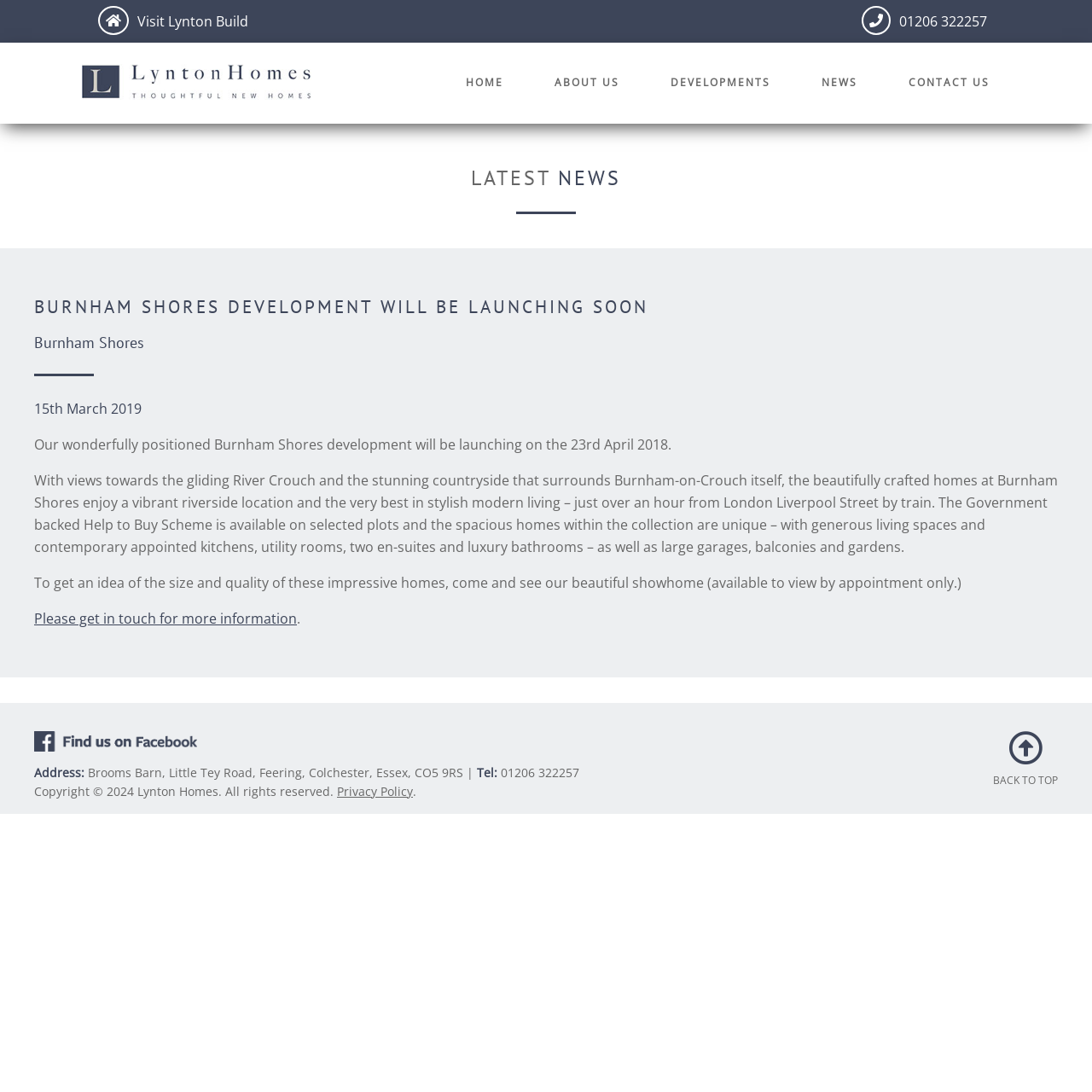Determine the bounding box coordinates for the region that must be clicked to execute the following instruction: "read about CHIP Must Be Funded".

None